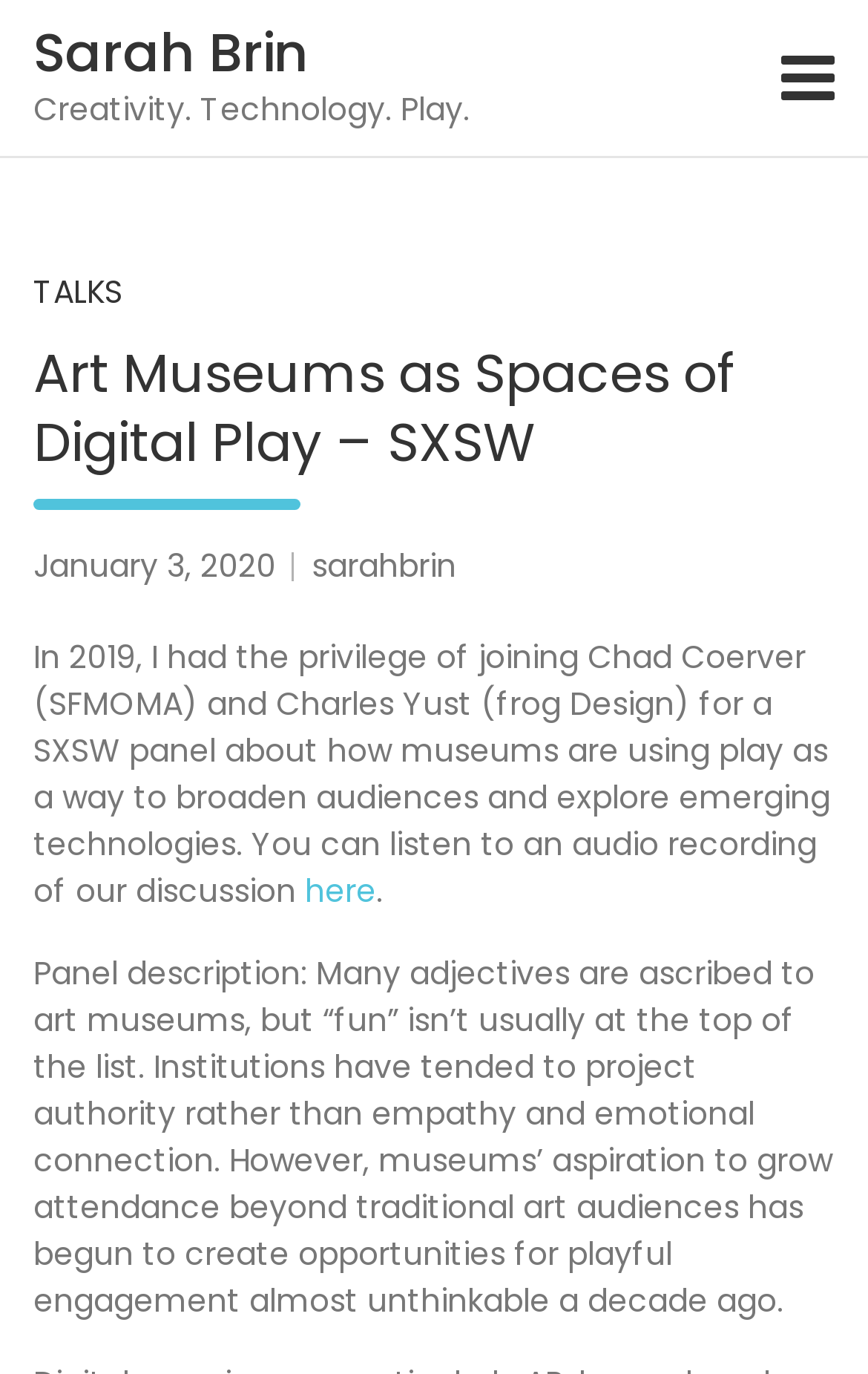Identify the bounding box of the HTML element described as: "Sarah Brin".

[0.038, 0.011, 0.356, 0.065]